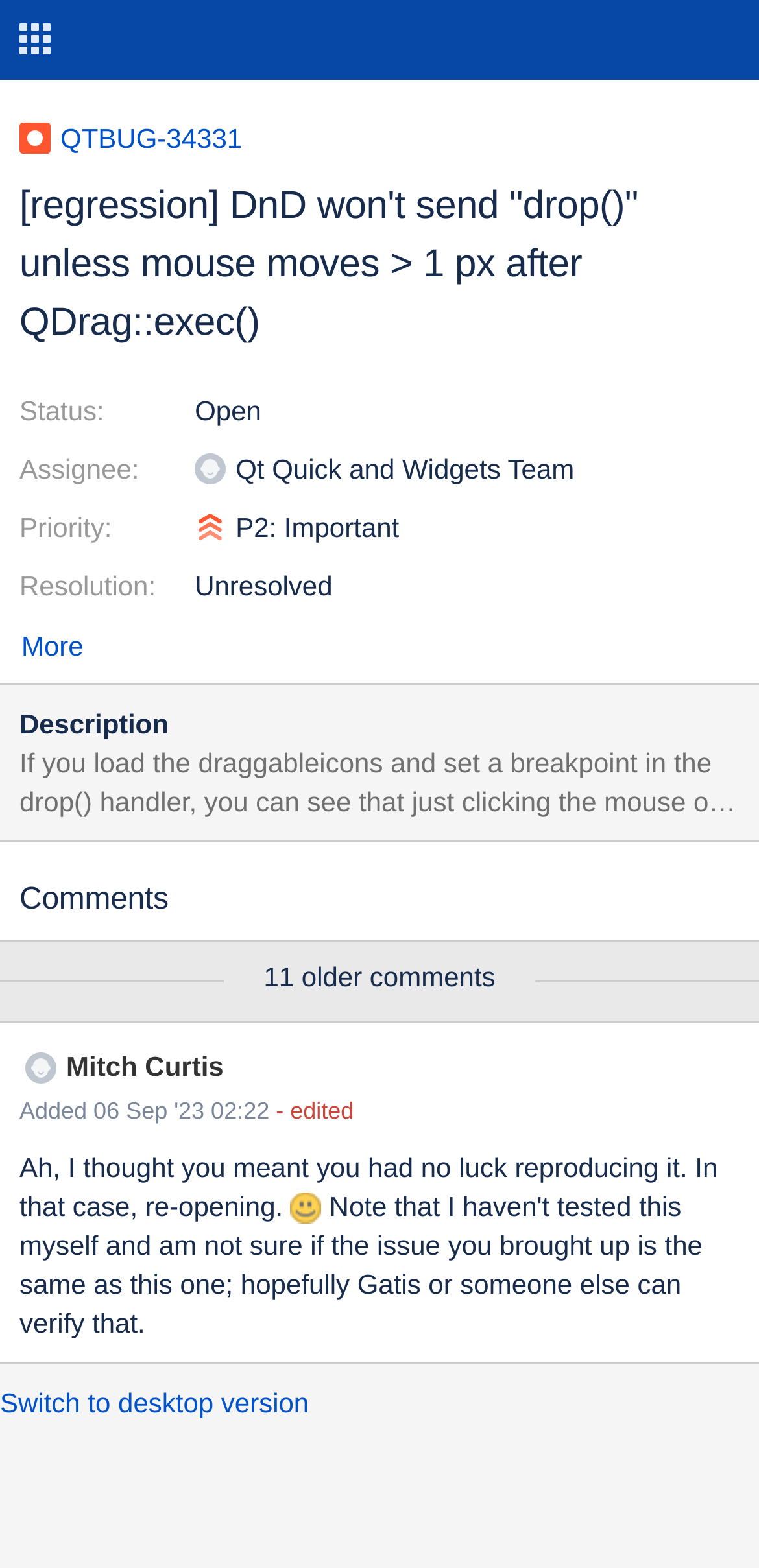Explain the webpage in detail, including its primary components.

This webpage appears to be a bug tracker page, specifically for a Qt bug with the ID QTBUG-34331. At the top of the page, there is a small image, followed by a link to the bug ID and a heading that describes the bug as a regression issue with drag-and-drop functionality.

Below the heading, there are several static text elements that display information about the bug, including its status, assignee, priority, and resolution. These elements are arranged in a vertical column, with each element positioned below the previous one.

To the right of the status element, there is an image, followed by a static text element that displays the value "Open". Below this, there are more static text elements that display the assignee and priority values, each accompanied by an image.

Further down the page, there is a button labeled "More", followed by a heading that says "Description". Below this heading, there is a large block of static text that describes the bug in detail, including its symptoms and the expected behavior.

Below the description, there is another heading that says "Comments", followed by a static text element that indicates that there are 11 older comments. Below this, there is an image, followed by a static text element that displays the name "Mitch Curtis", and another static text element that indicates that the comment was edited.

Finally, at the bottom of the page, there is a content information section that contains a link to switch to the desktop version of the page.